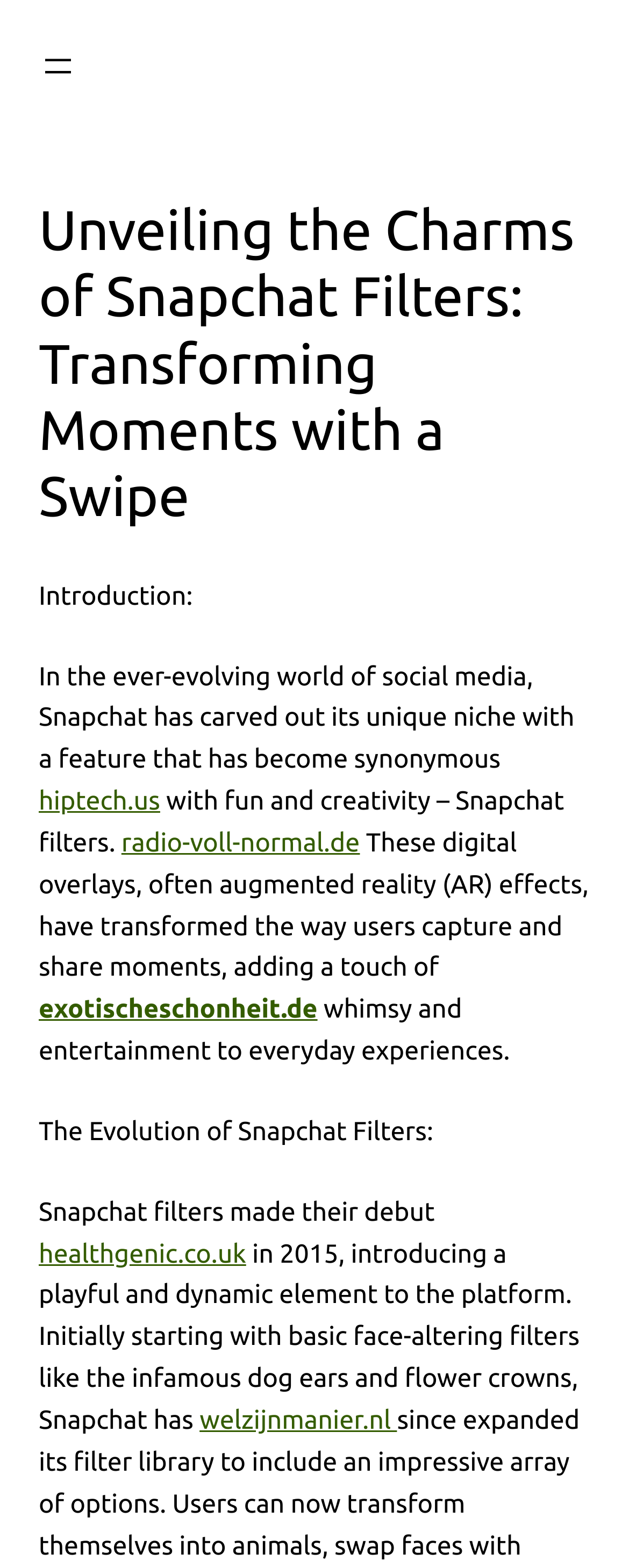Answer in one word or a short phrase: 
What is the main topic of the webpage?

Snapchat filters